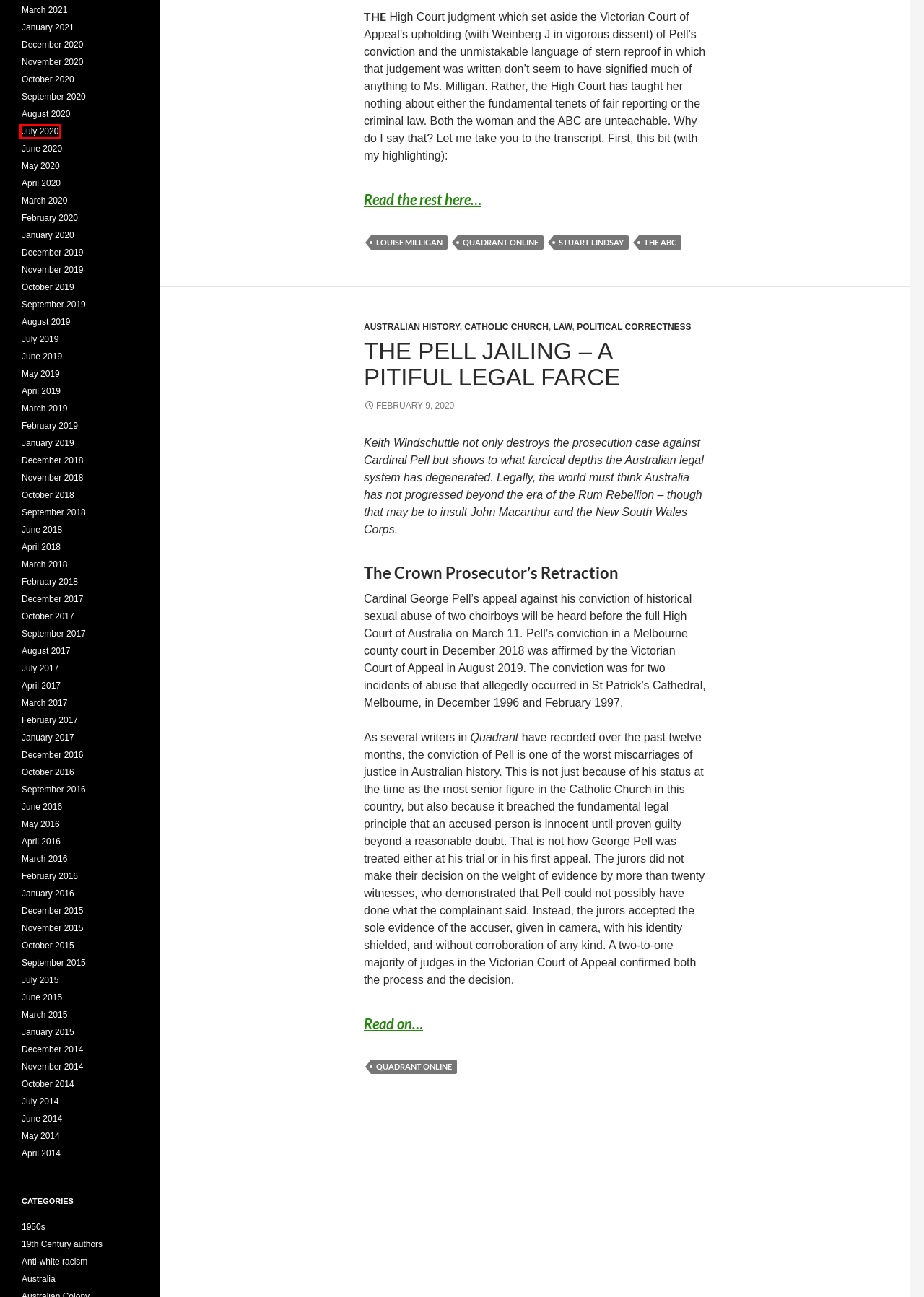Analyze the screenshot of a webpage featuring a red rectangle around an element. Pick the description that best fits the new webpage after interacting with the element inside the red bounding box. Here are the candidates:
A. May | 2014 | Gerard Charles Wilson
B. April | 2018 | Gerard Charles Wilson
C. December | 2015 | Gerard Charles Wilson
D. July | 2020 | Gerard Charles Wilson
E. December | 2018 | Gerard Charles Wilson
F. May | 2016 | Gerard Charles Wilson
G. March | 2015 | Gerard Charles Wilson
H. February | 2017 | Gerard Charles Wilson

D